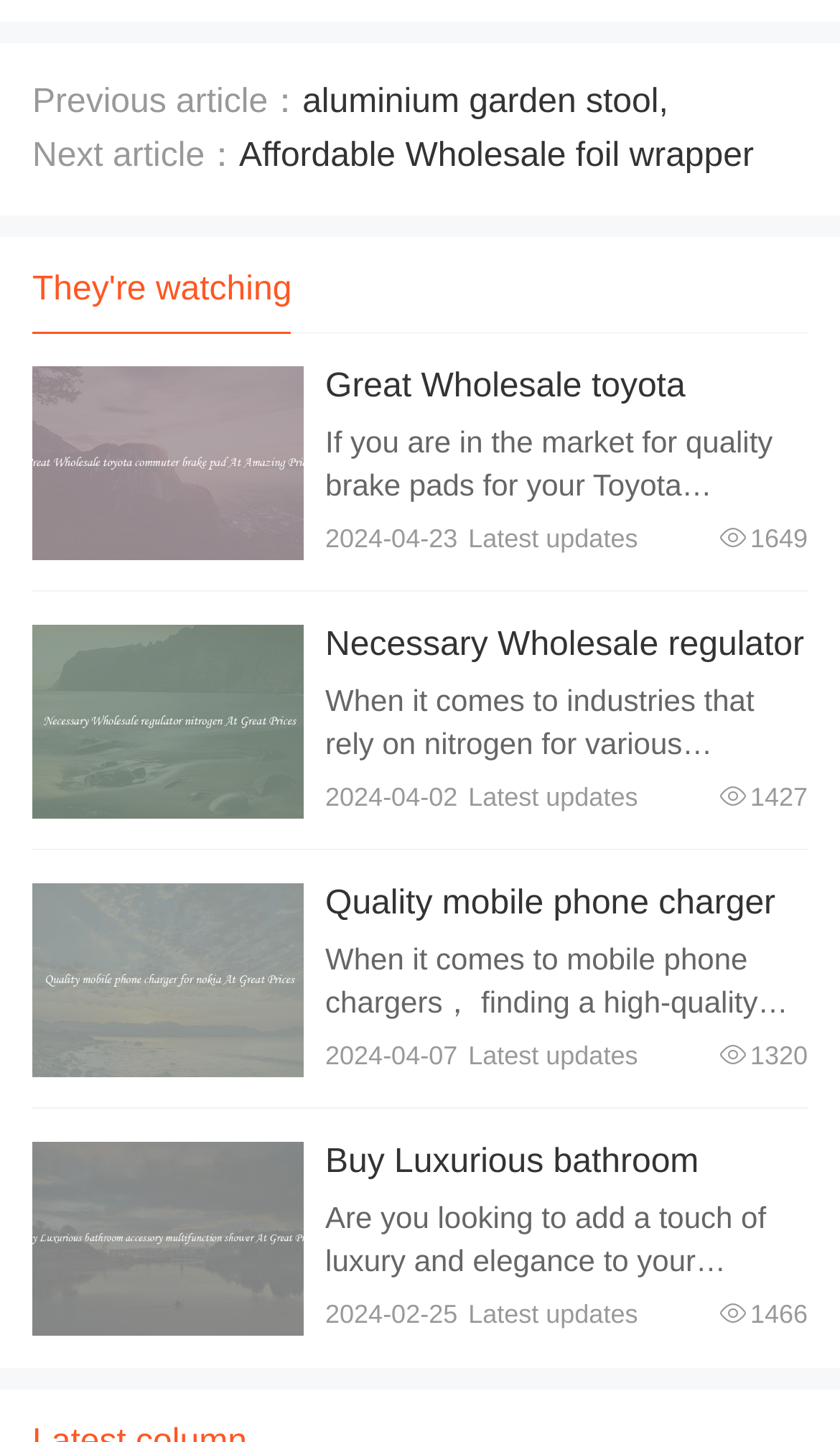Kindly respond to the following question with a single word or a brief phrase: 
What is the date of the latest update?

2024-04-23